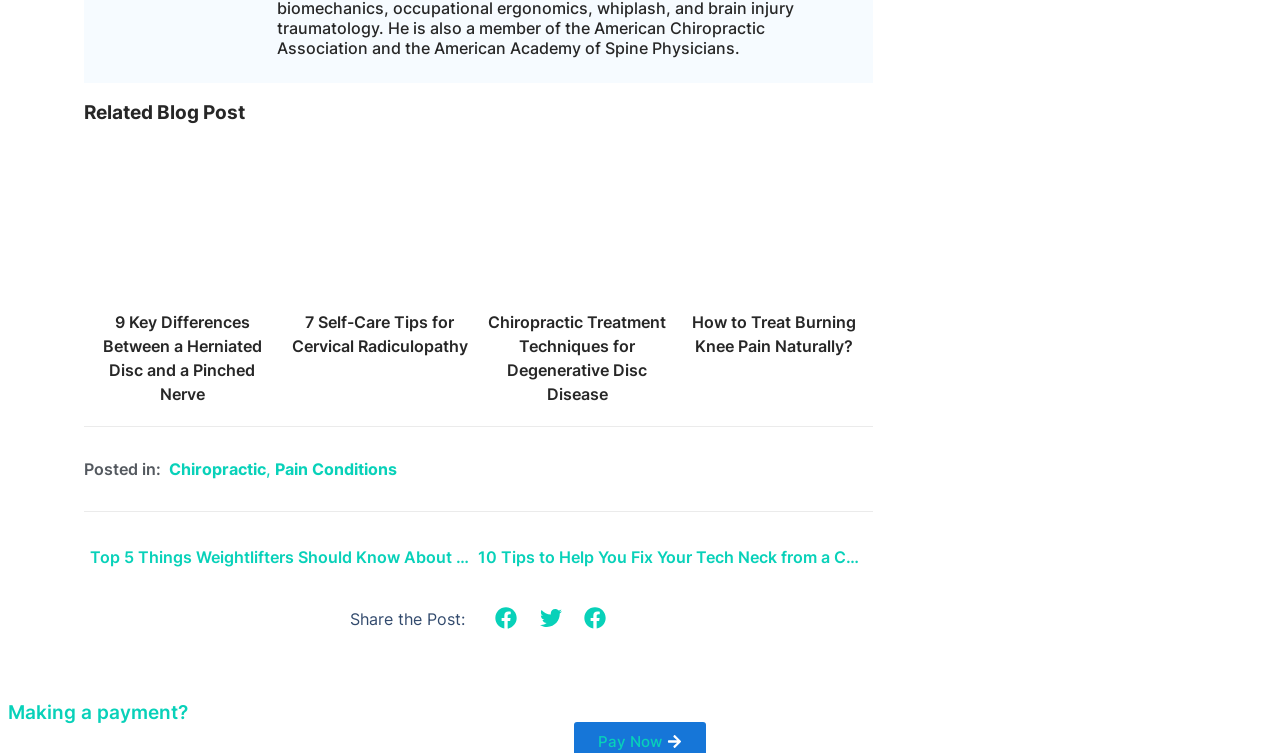Please indicate the bounding box coordinates for the clickable area to complete the following task: "Click on the link to read about 9 Key Differences Between a Herniated Disc and a Pinched Nerve". The coordinates should be specified as four float numbers between 0 and 1, i.e., [left, top, right, bottom].

[0.066, 0.189, 0.22, 0.54]